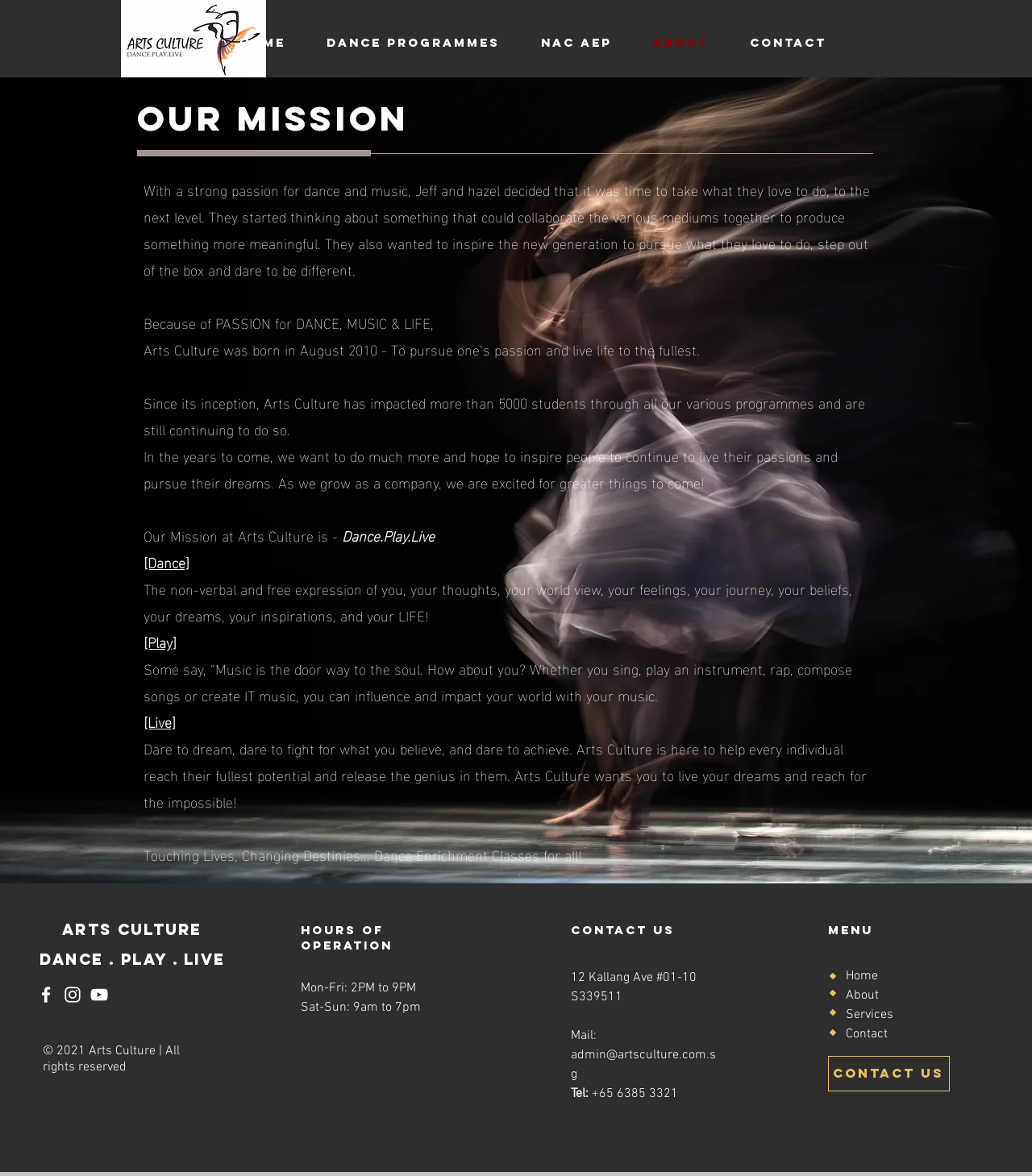Find the bounding box coordinates of the area to click in order to follow the instruction: "Read about the mission of Arts Culture".

[0.133, 0.086, 0.846, 0.115]